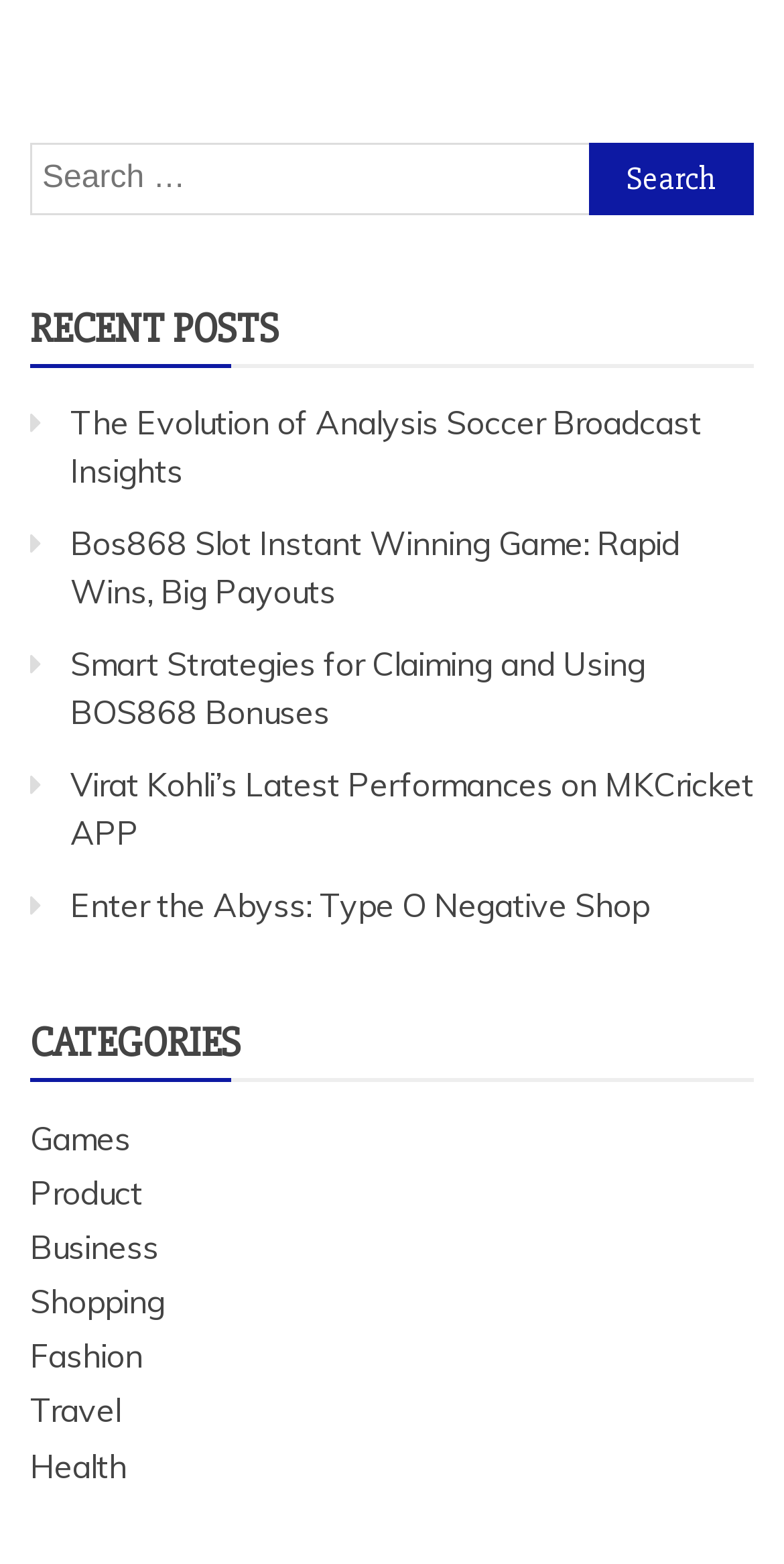Specify the bounding box coordinates of the region I need to click to perform the following instruction: "View recent post about Analysis Soccer Broadcast Insights". The coordinates must be four float numbers in the range of 0 to 1, i.e., [left, top, right, bottom].

[0.09, 0.257, 0.895, 0.313]